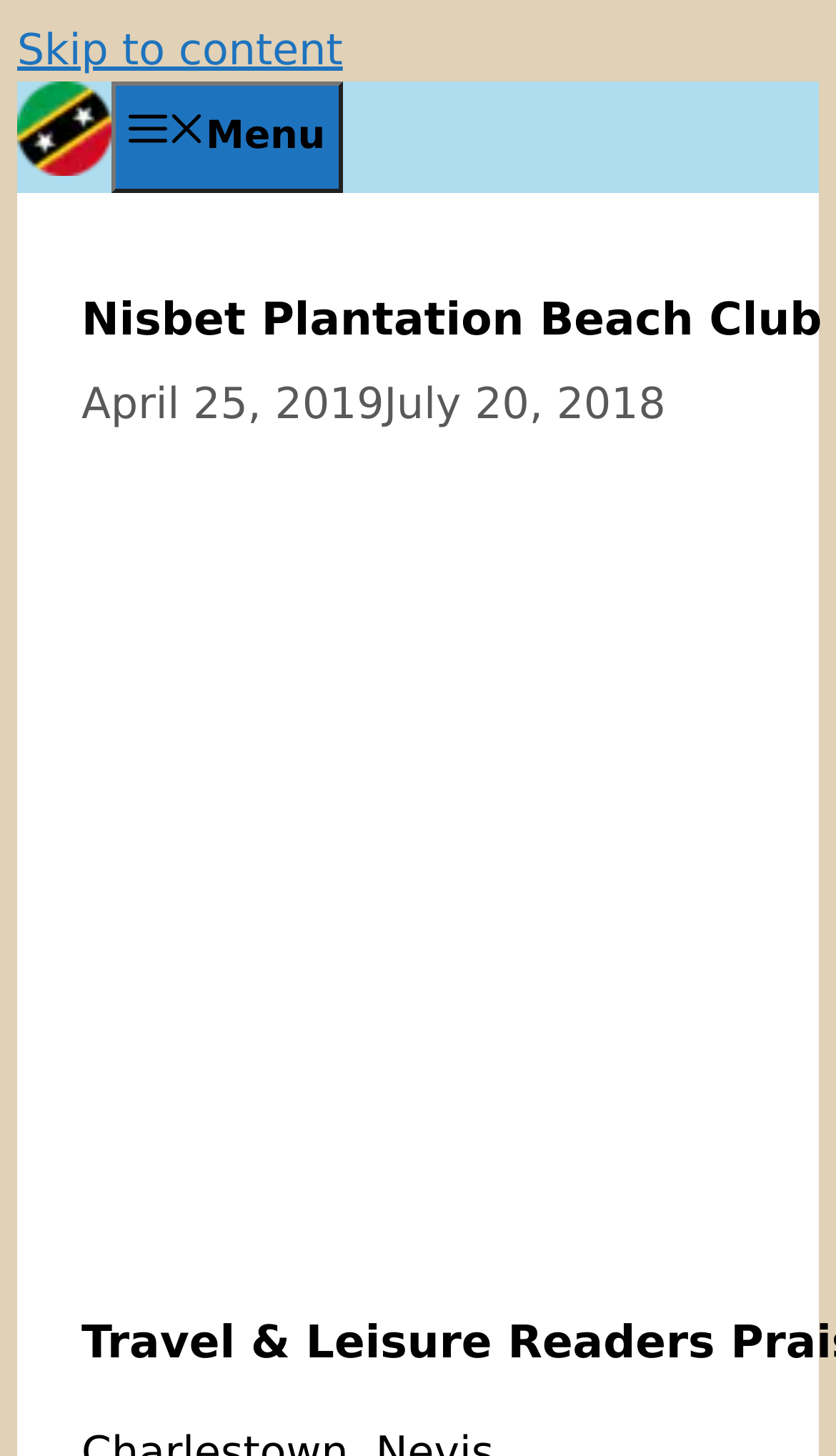What is the name of the island?
Using the image as a reference, answer the question with a short word or phrase.

Nevis